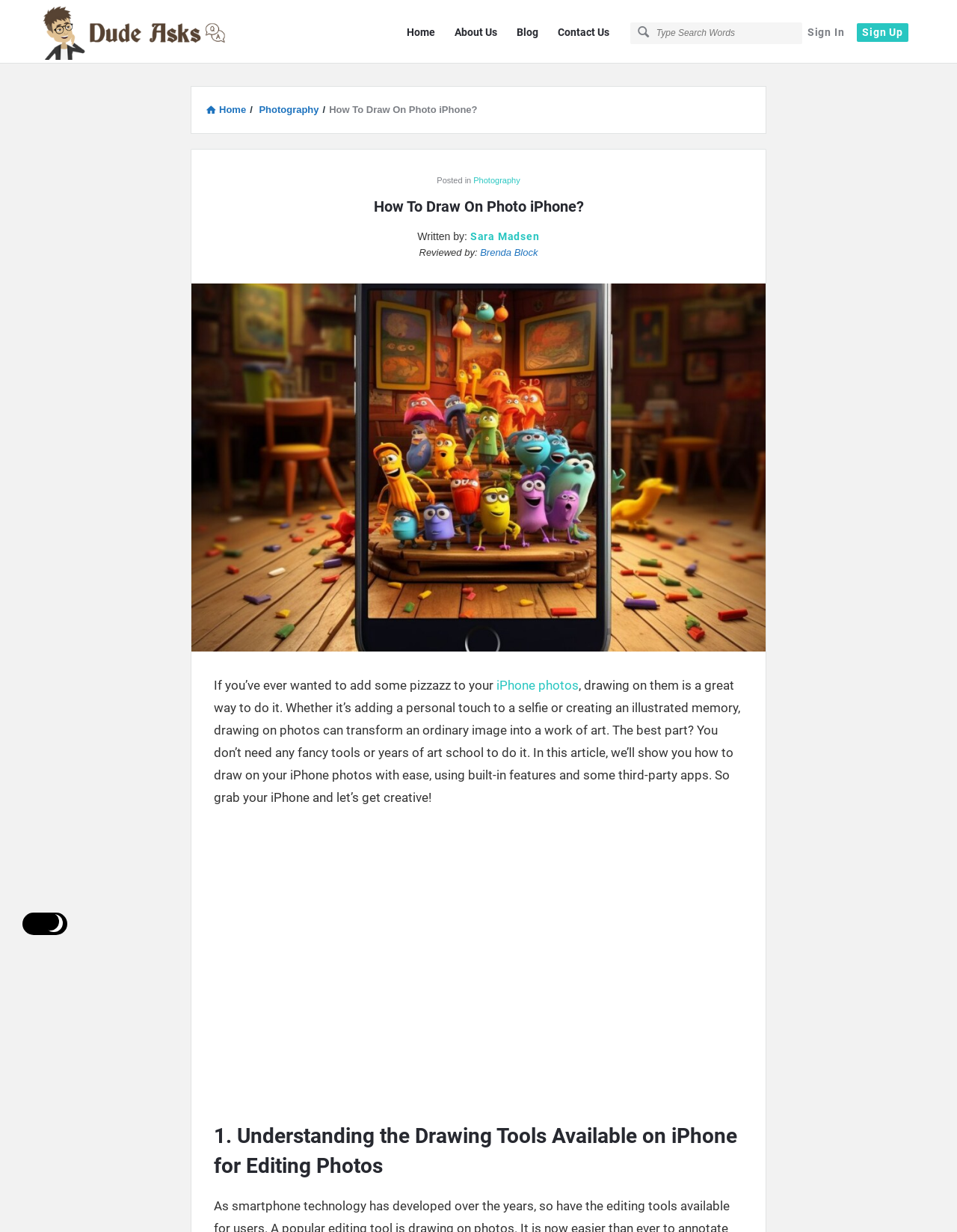Please determine the bounding box coordinates for the element with the description: "Contact Us".

[0.576, 0.017, 0.643, 0.036]